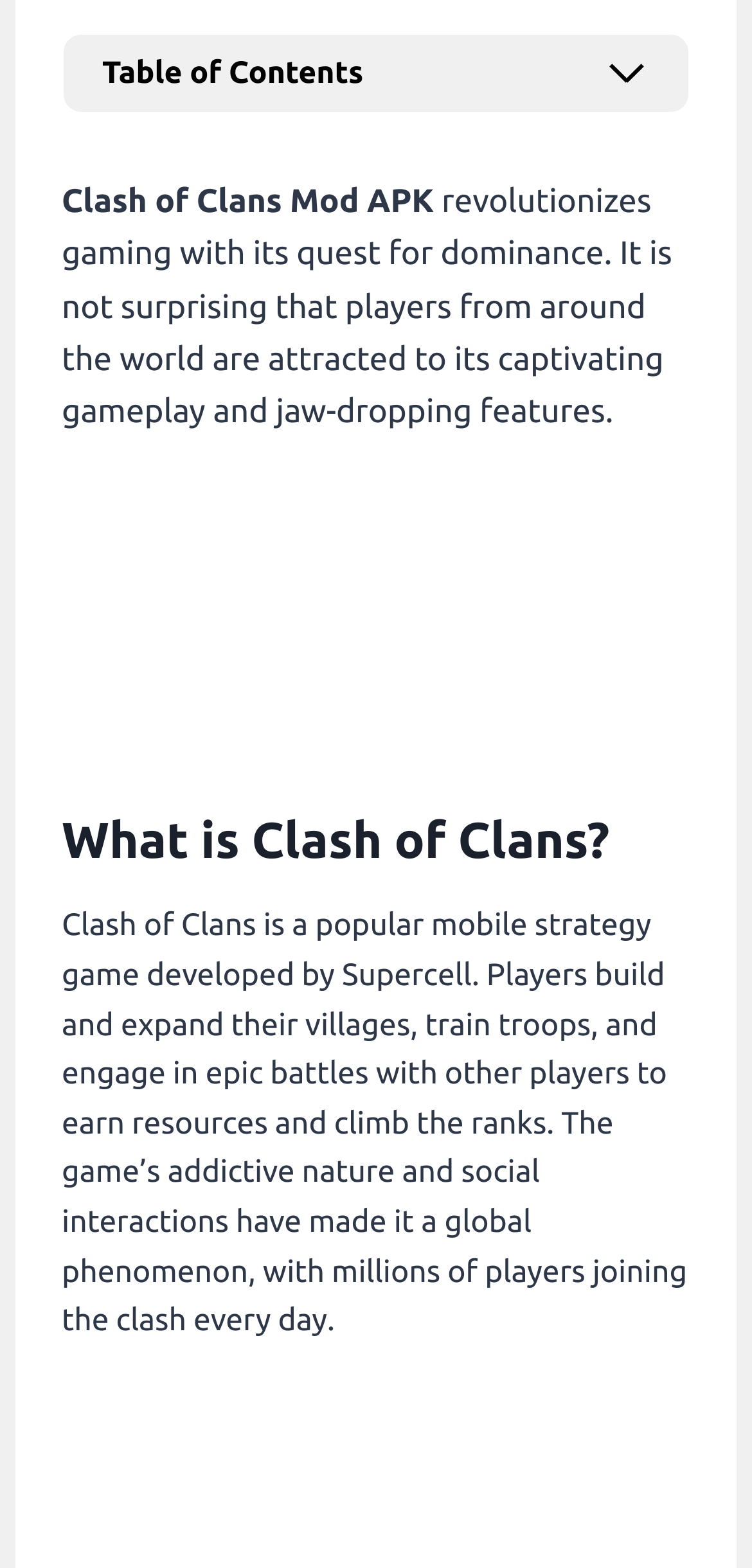Can you provide the bounding box coordinates for the element that should be clicked to implement the instruction: "Download and Installation"?

[0.123, 0.851, 0.64, 0.874]